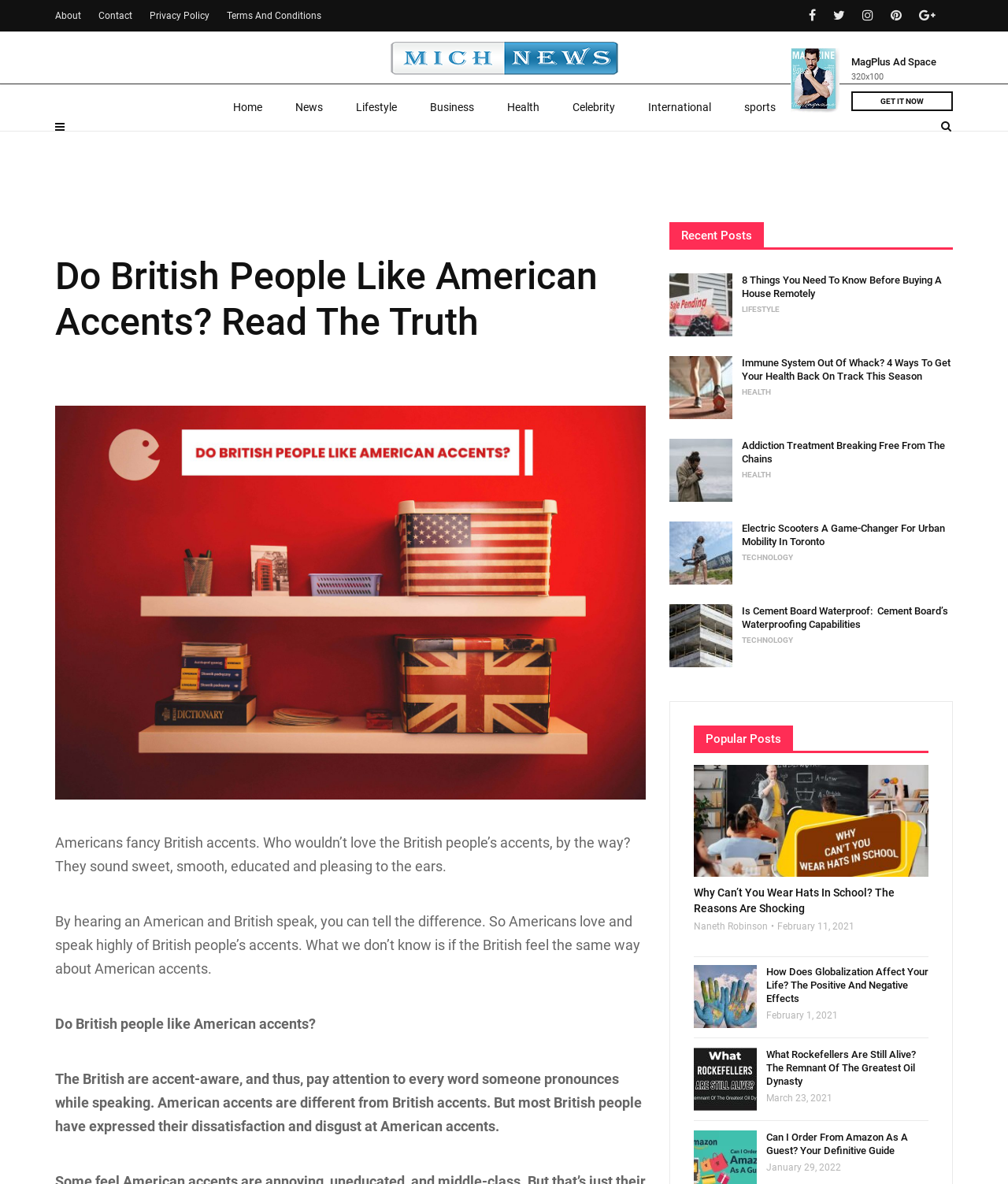Could you provide the bounding box coordinates for the portion of the screen to click to complete this instruction: "Click on the 'Home' link"?

[0.214, 0.104, 0.276, 0.143]